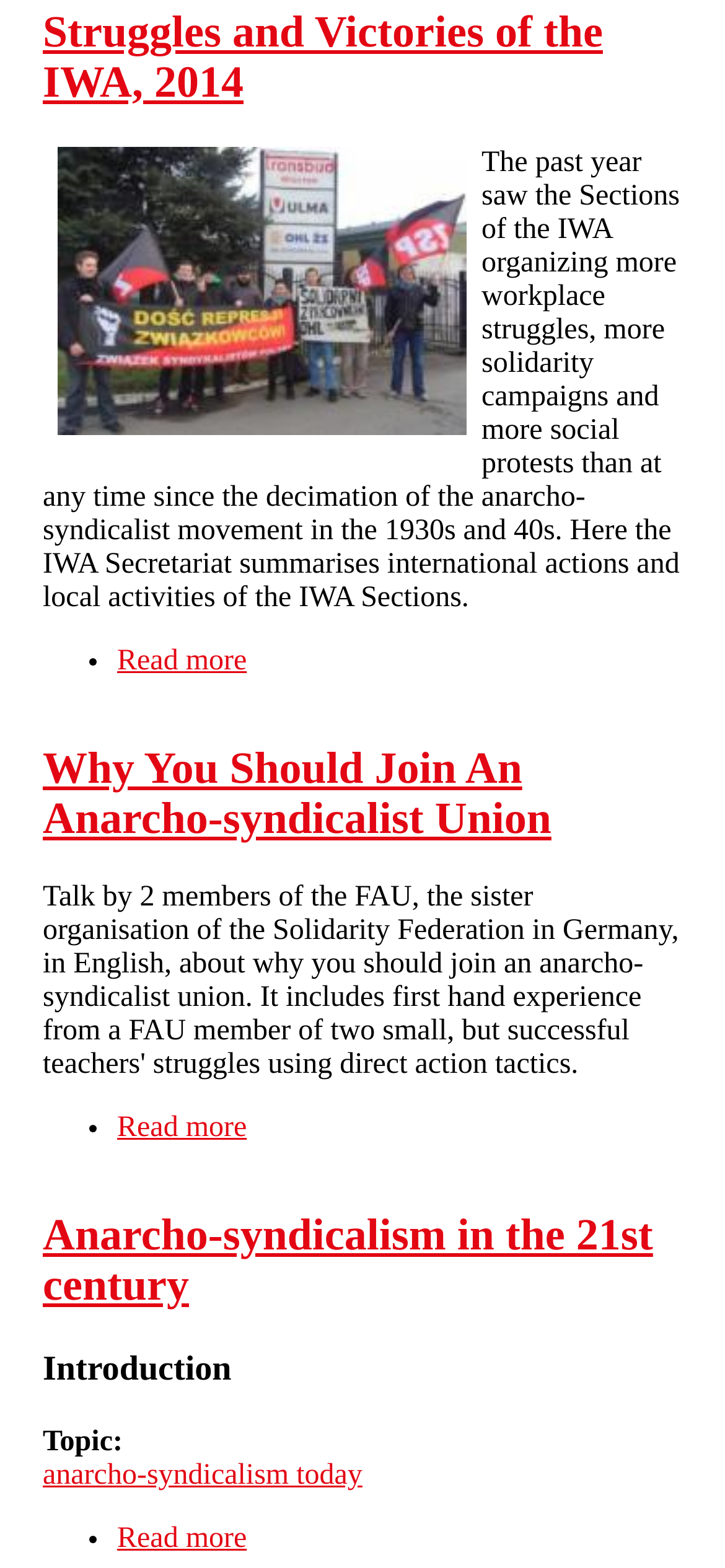Provide the bounding box coordinates for the UI element that is described as: "Anarcho-syndicalism in the 21st century".

[0.059, 0.774, 0.901, 0.836]